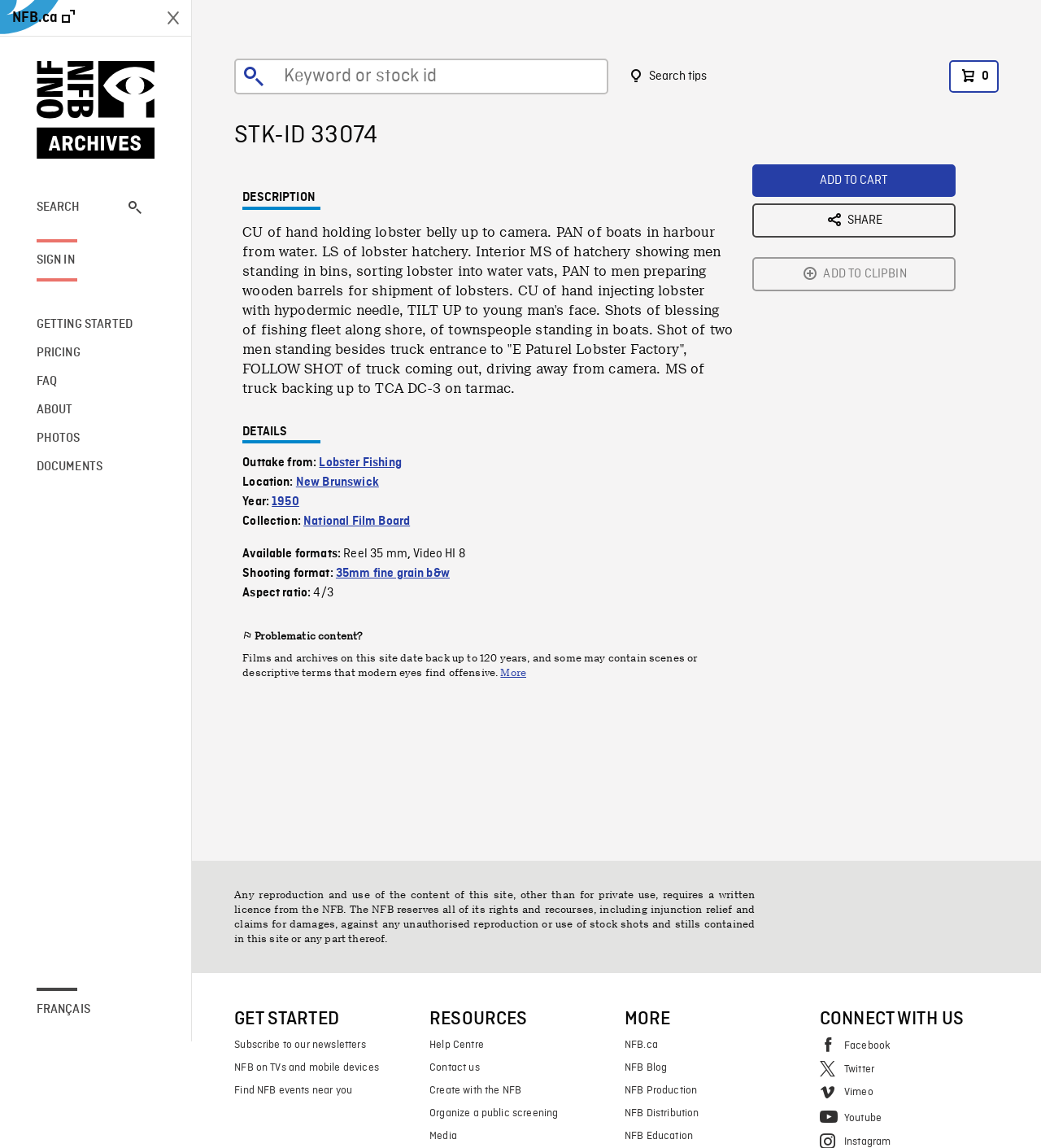Highlight the bounding box coordinates of the element you need to click to perform the following instruction: "Add the video to the cart."

[0.722, 0.143, 0.918, 0.172]